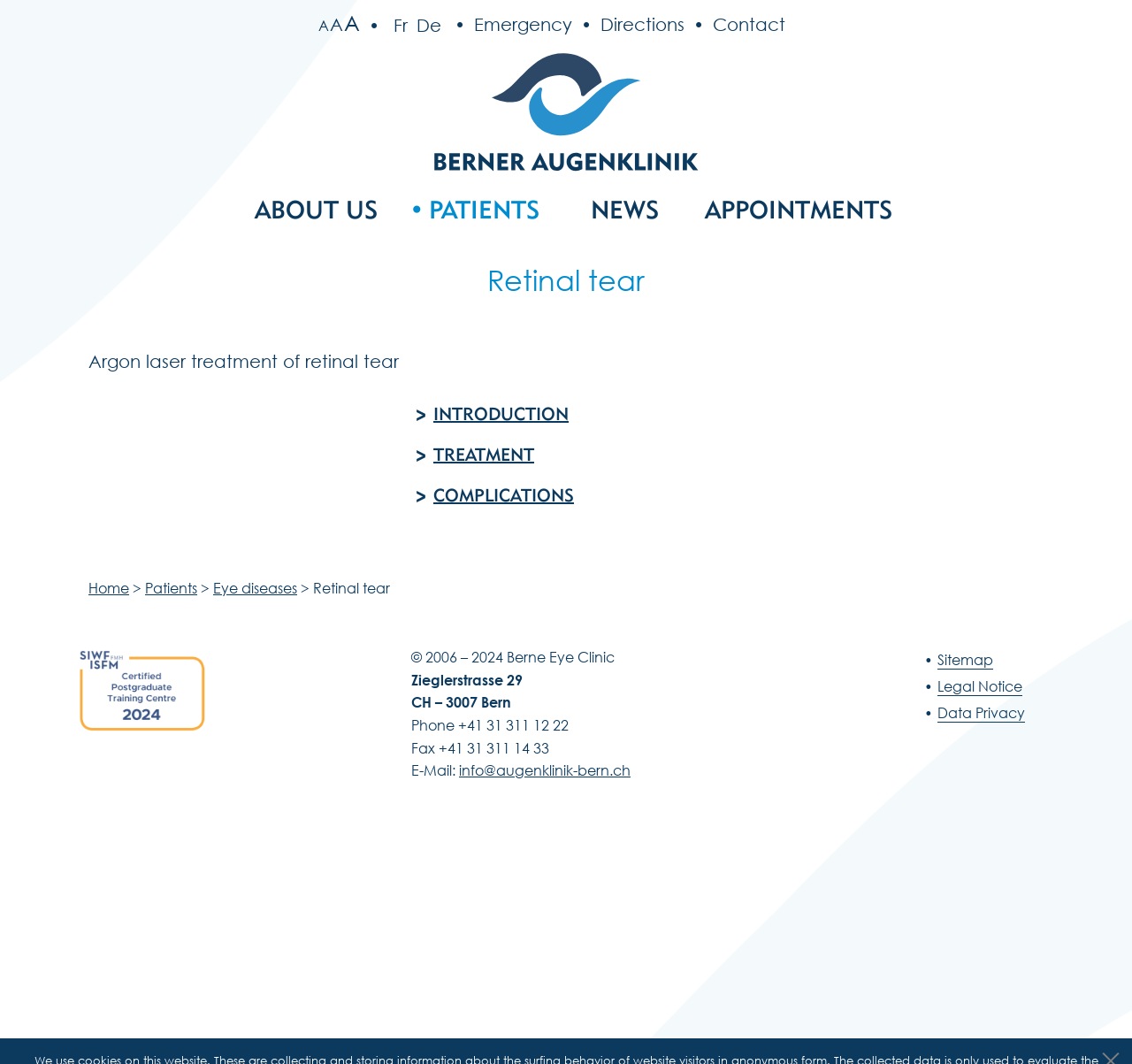What is the phone number of the clinic?
Please respond to the question with a detailed and informative answer.

I found the phone number of the clinic by looking at the bottom of the webpage, where the contact information is provided. The phone number is listed as '+41 31 311 12 22'.